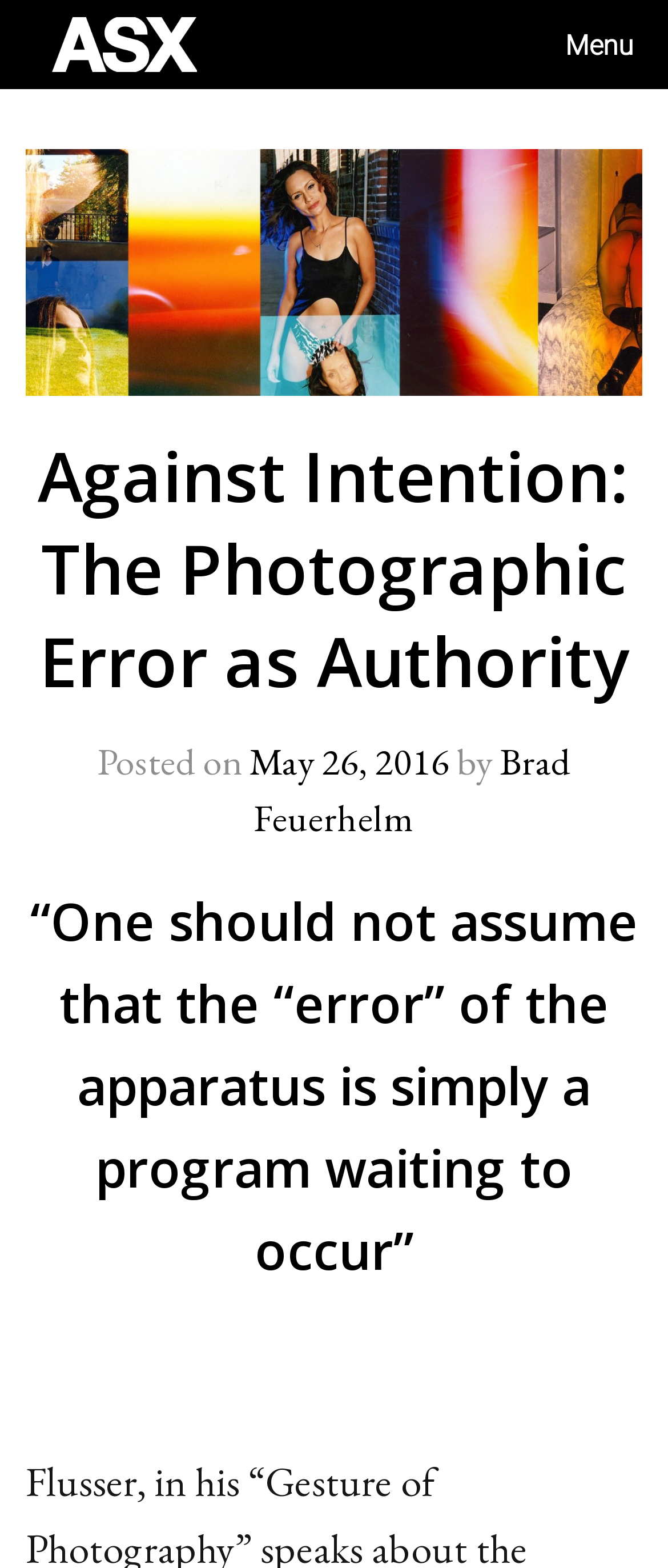Extract the primary heading text from the webpage.

Against Intention: The Photographic Error as Authority